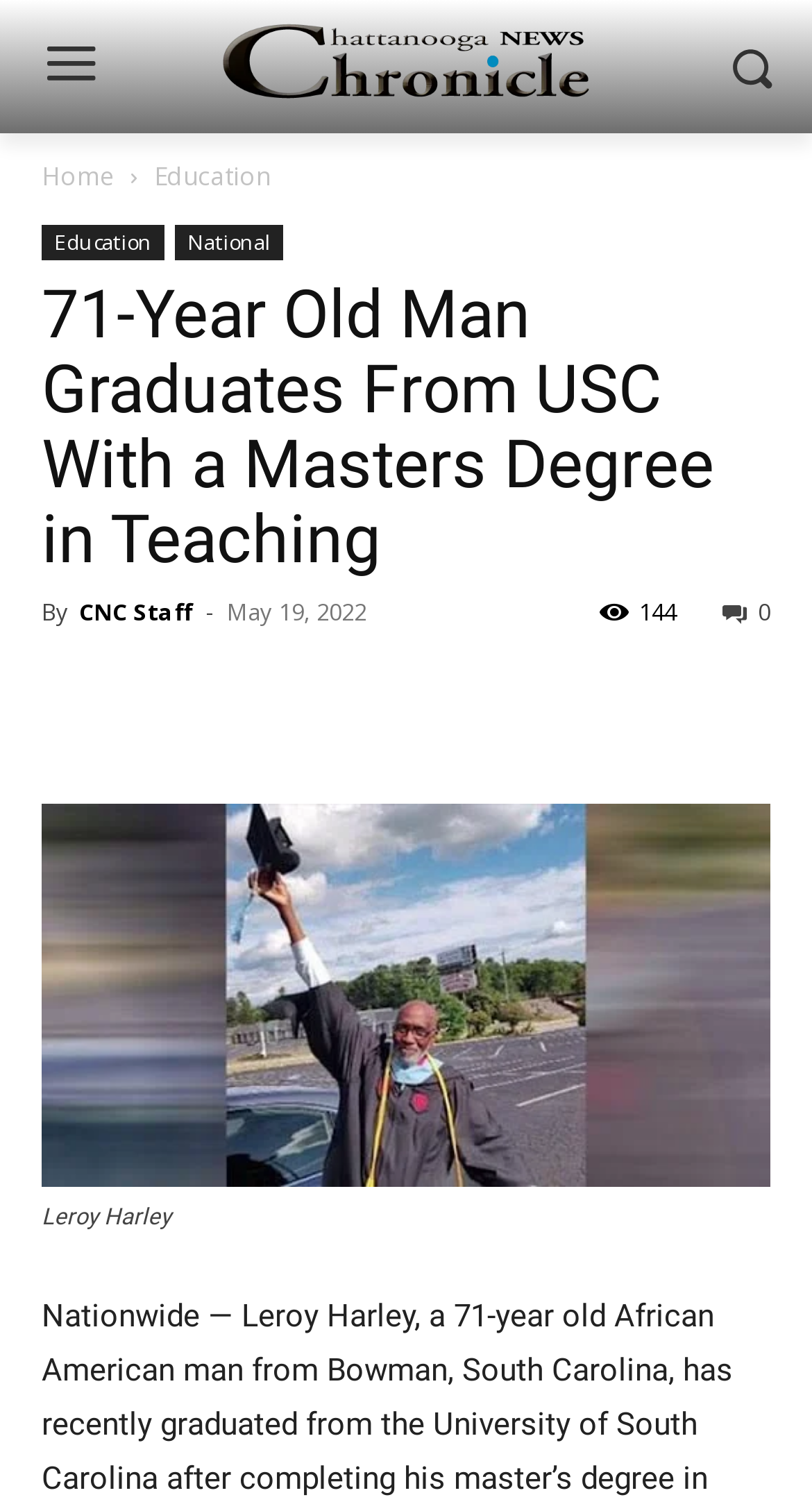Highlight the bounding box coordinates of the region I should click on to meet the following instruction: "click the Home link".

[0.051, 0.105, 0.141, 0.128]